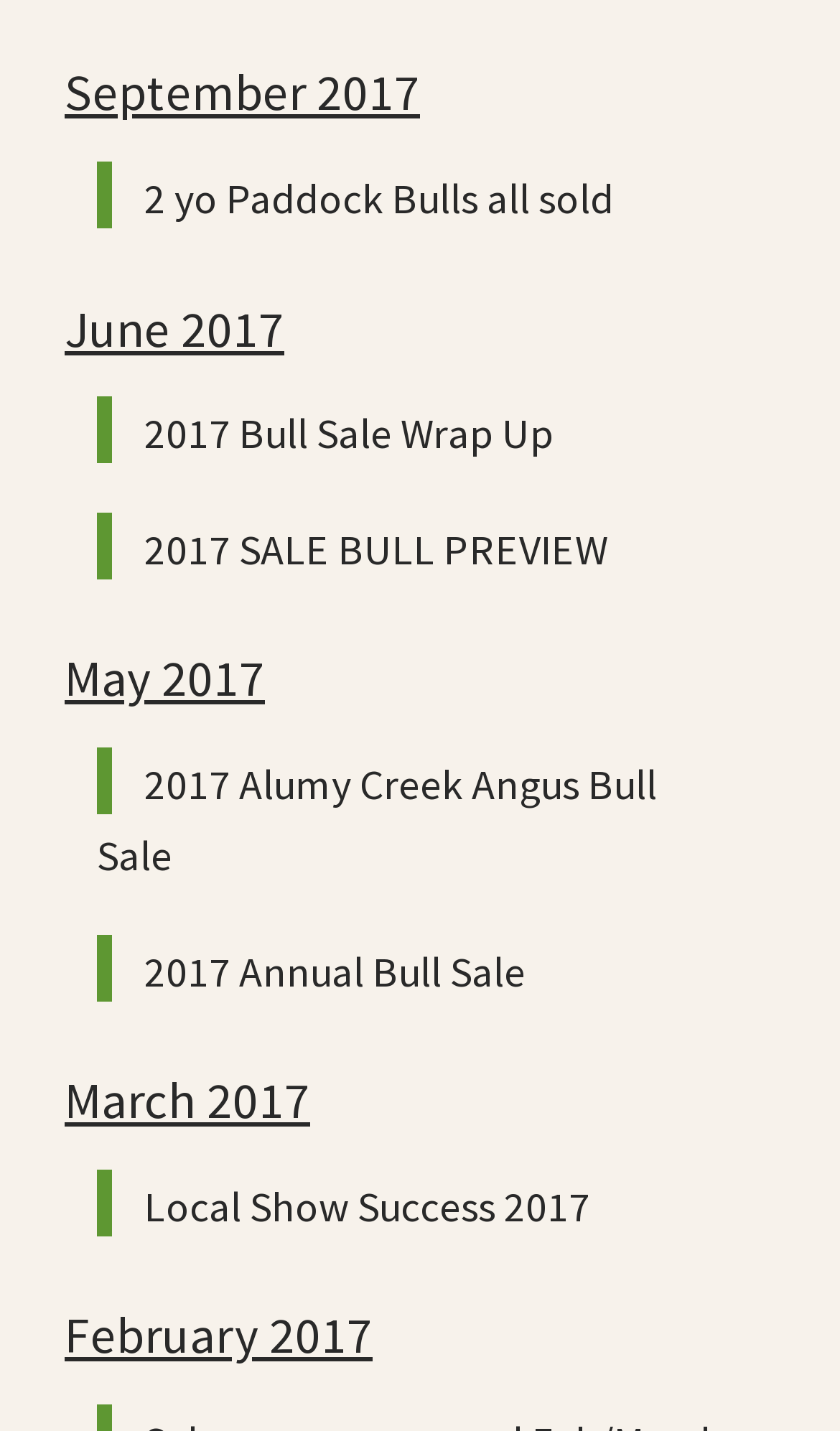Respond to the question below with a single word or phrase: What is the title of the third link from the top?

2017 Bull Sale Wrap Up